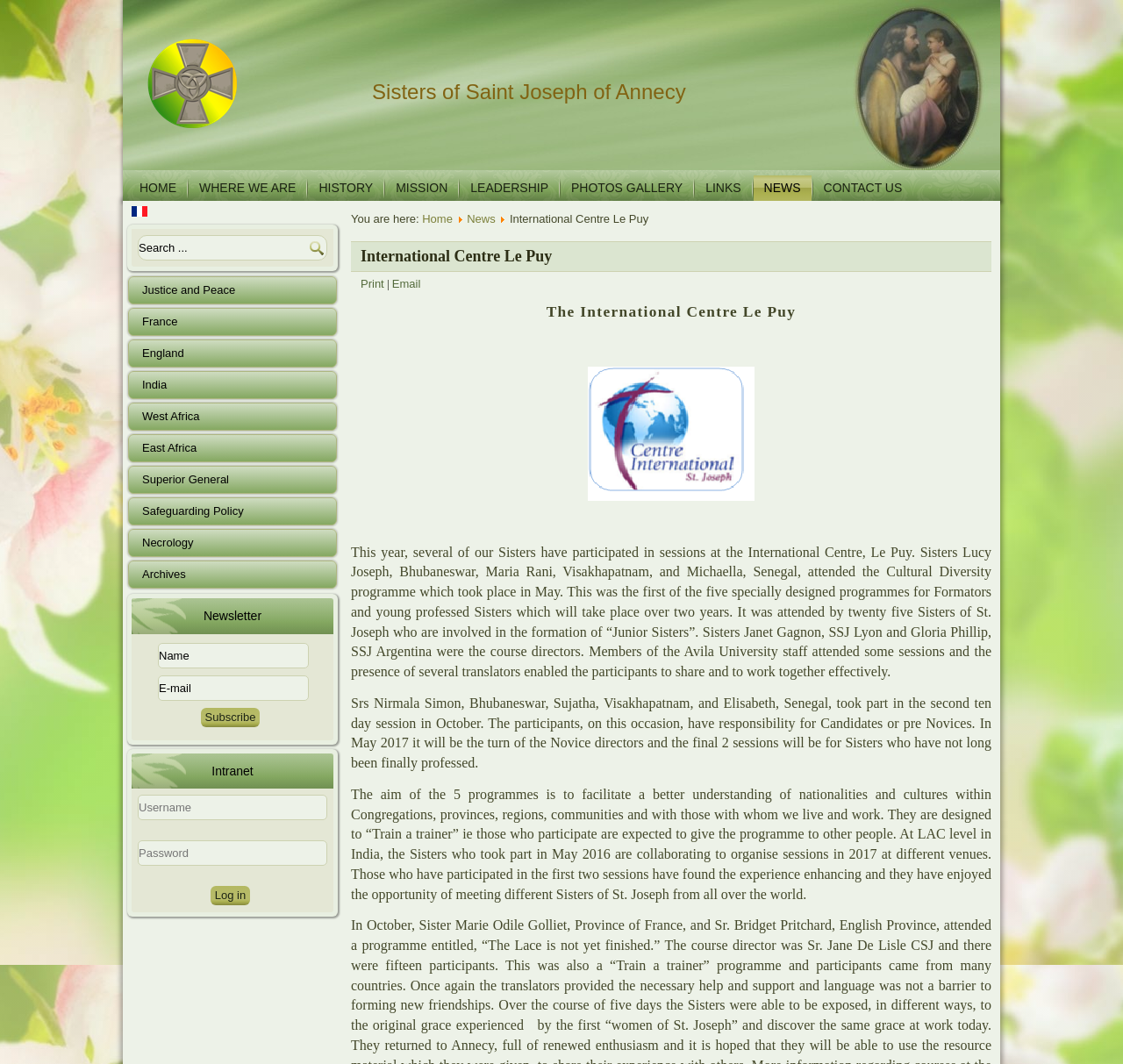Using the elements shown in the image, answer the question comprehensively: What is the purpose of the International Centre Le Puy?

The purpose of the International Centre Le Puy can be inferred from the text, which states that the aim of the 5 programmes is to facilitate a better understanding of nationalities and cultures within Congregations, provinces, regions, communities and with those with whom we live and work.